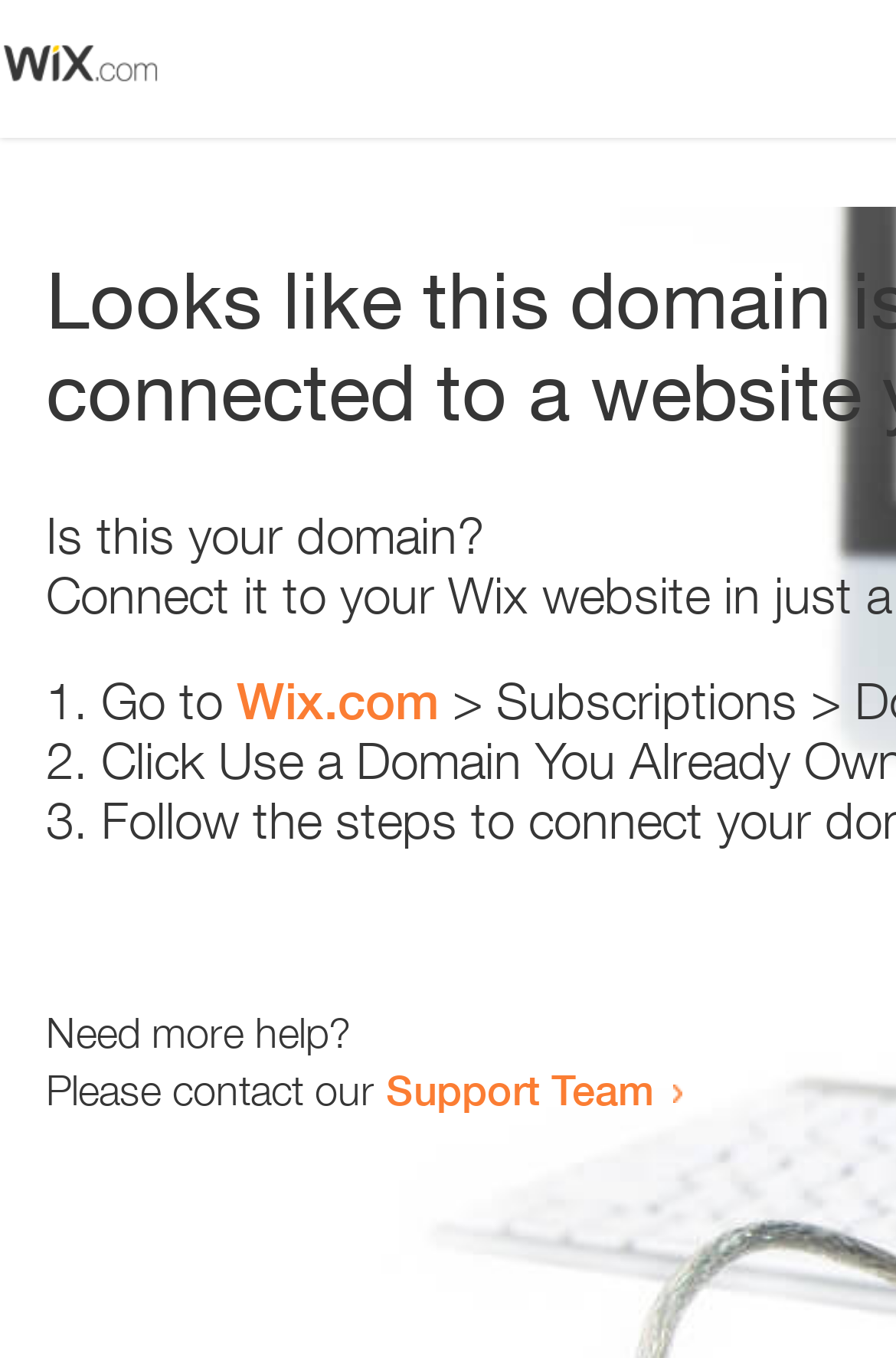Extract the bounding box coordinates of the UI element described by: "Support Team". The coordinates should include four float numbers ranging from 0 to 1, e.g., [left, top, right, bottom].

[0.431, 0.783, 0.731, 0.821]